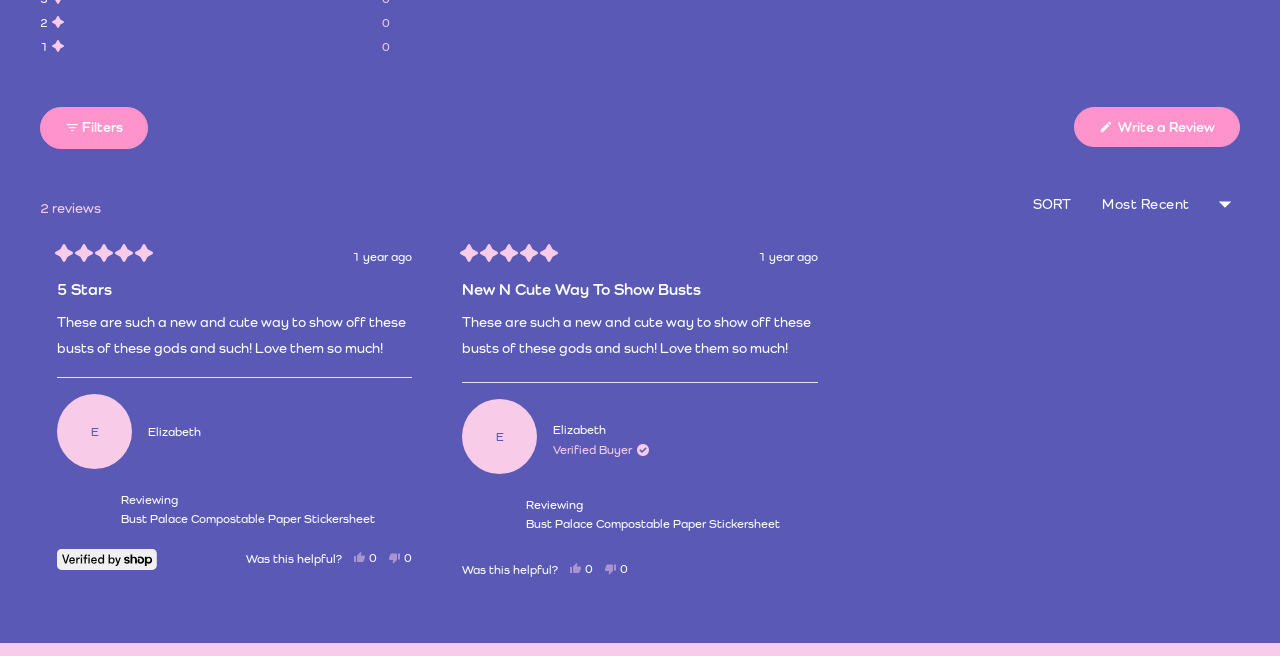Determine the bounding box coordinates for the clickable element required to fulfill the instruction: "Write a review". Provide the coordinates as four float numbers between 0 and 1, i.e., [left, top, right, bottom].

[0.839, 0.163, 0.969, 0.224]